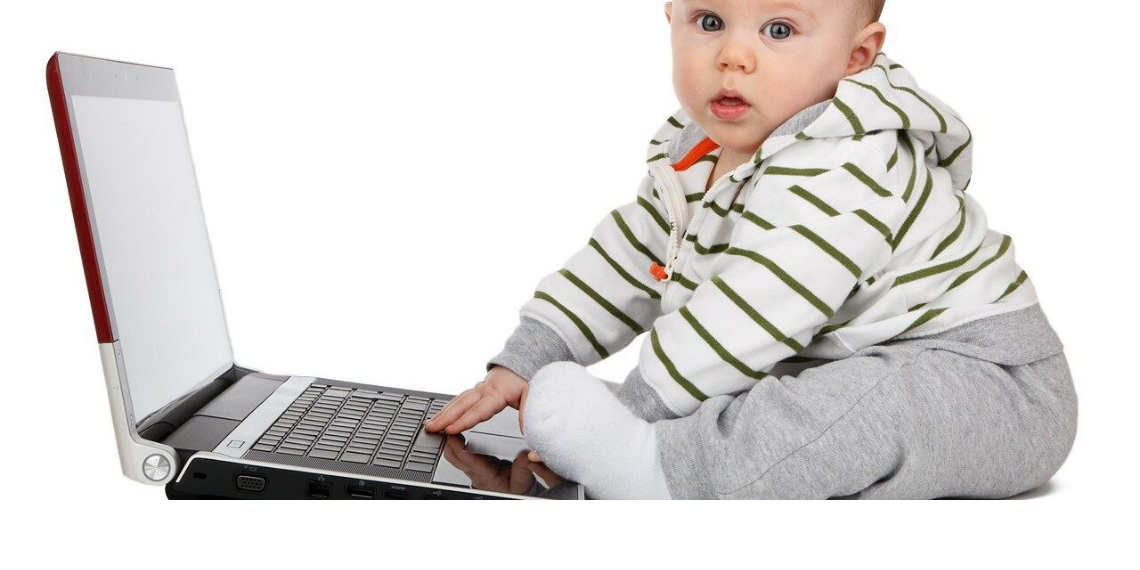What is the baby doing?
Answer the question with a single word or phrase, referring to the image.

Resting hand on keyboard